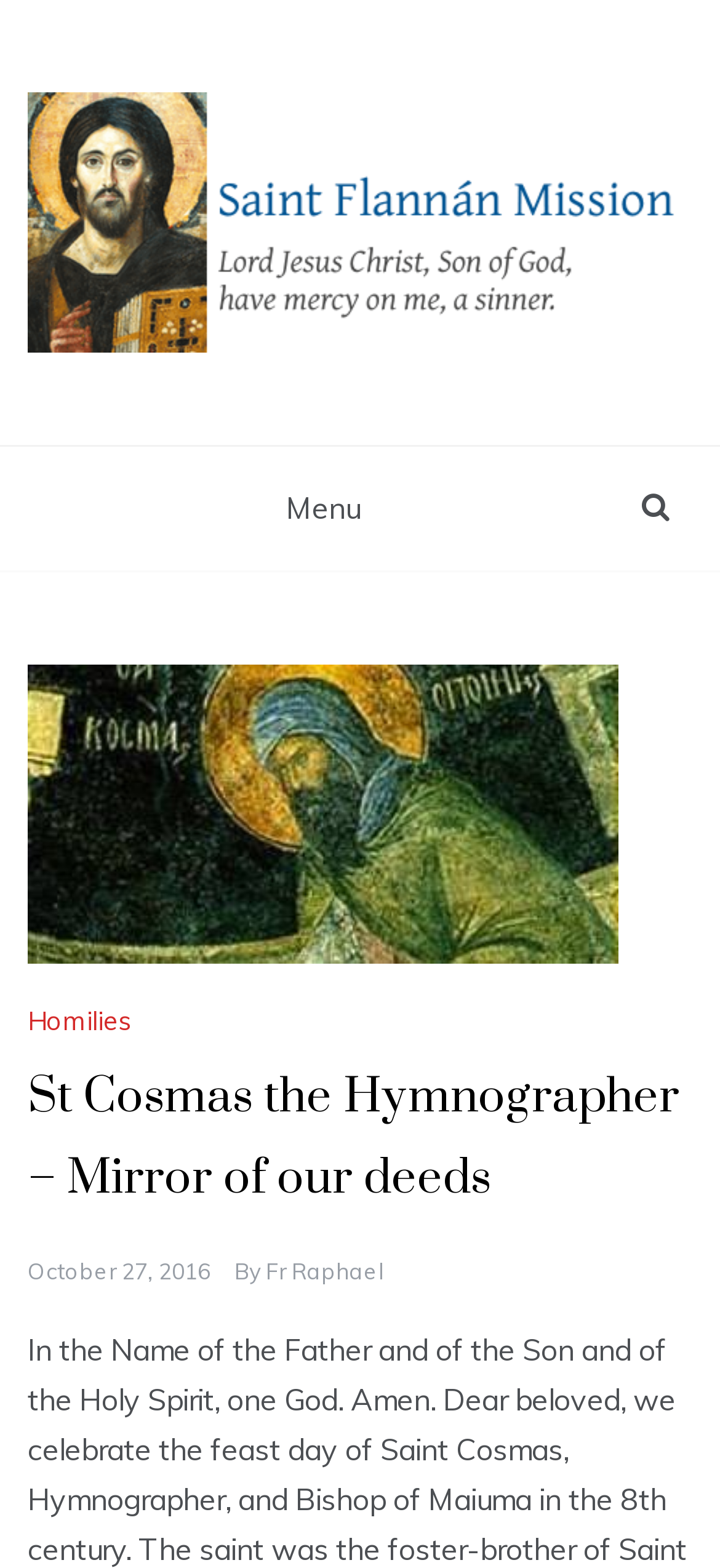Answer in one word or a short phrase: 
What is the image description?

20161027_cosmashymn_320x162